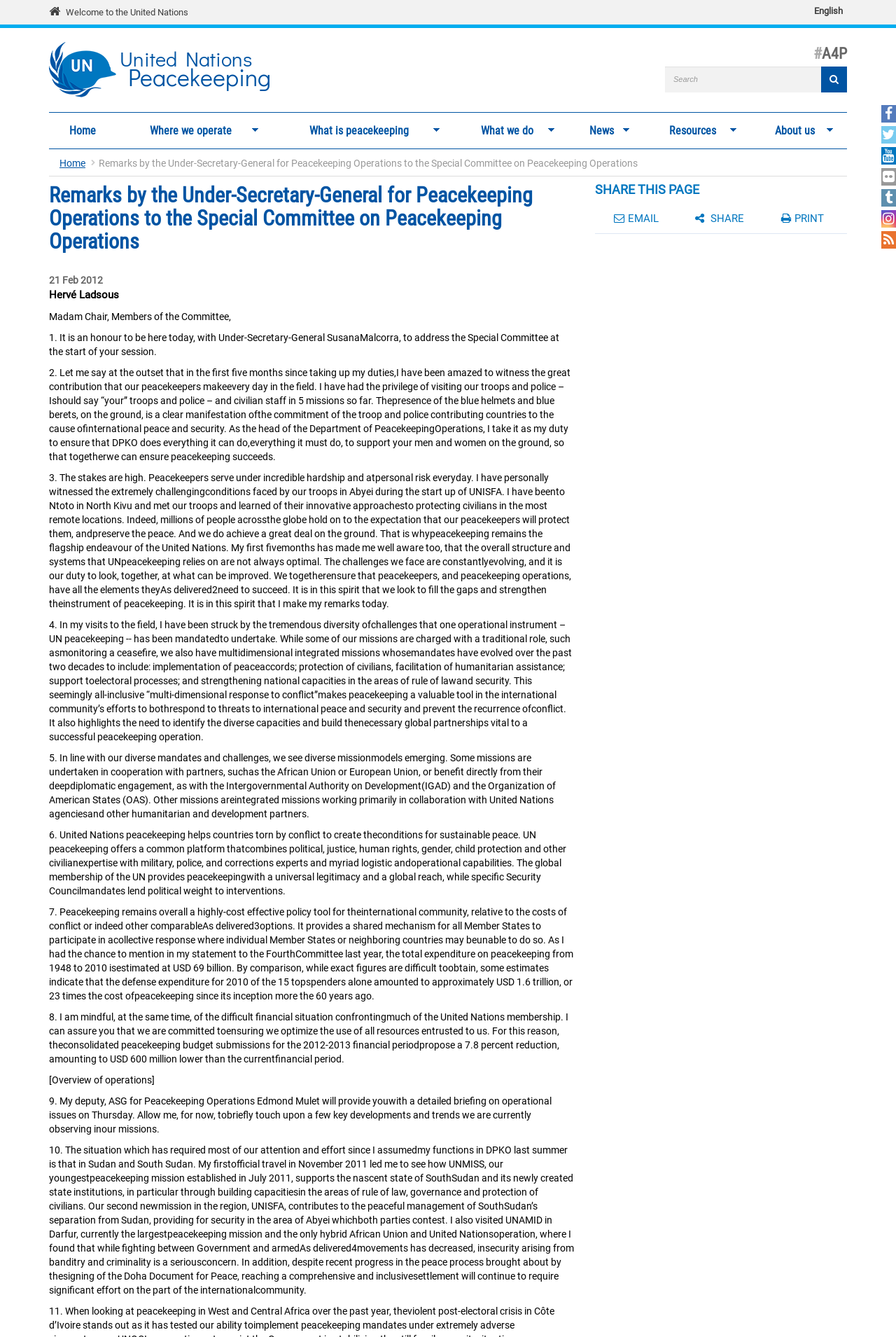Pinpoint the bounding box coordinates of the clickable element to carry out the following instruction: "Explore the 'BOOKS' section."

None